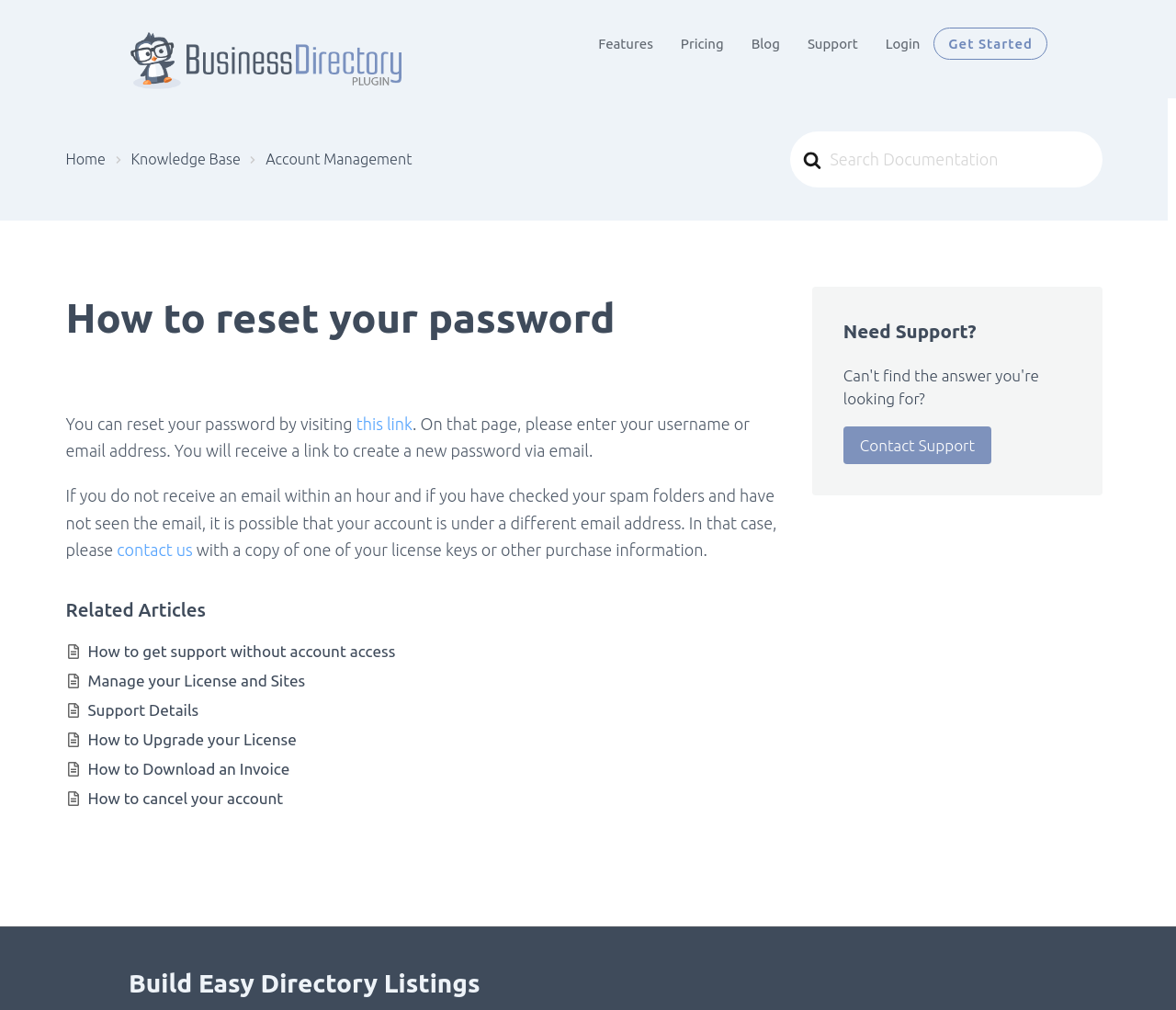Could you find the bounding box coordinates of the clickable area to complete this instruction: "Search for documentation"?

[0.671, 0.13, 0.937, 0.186]